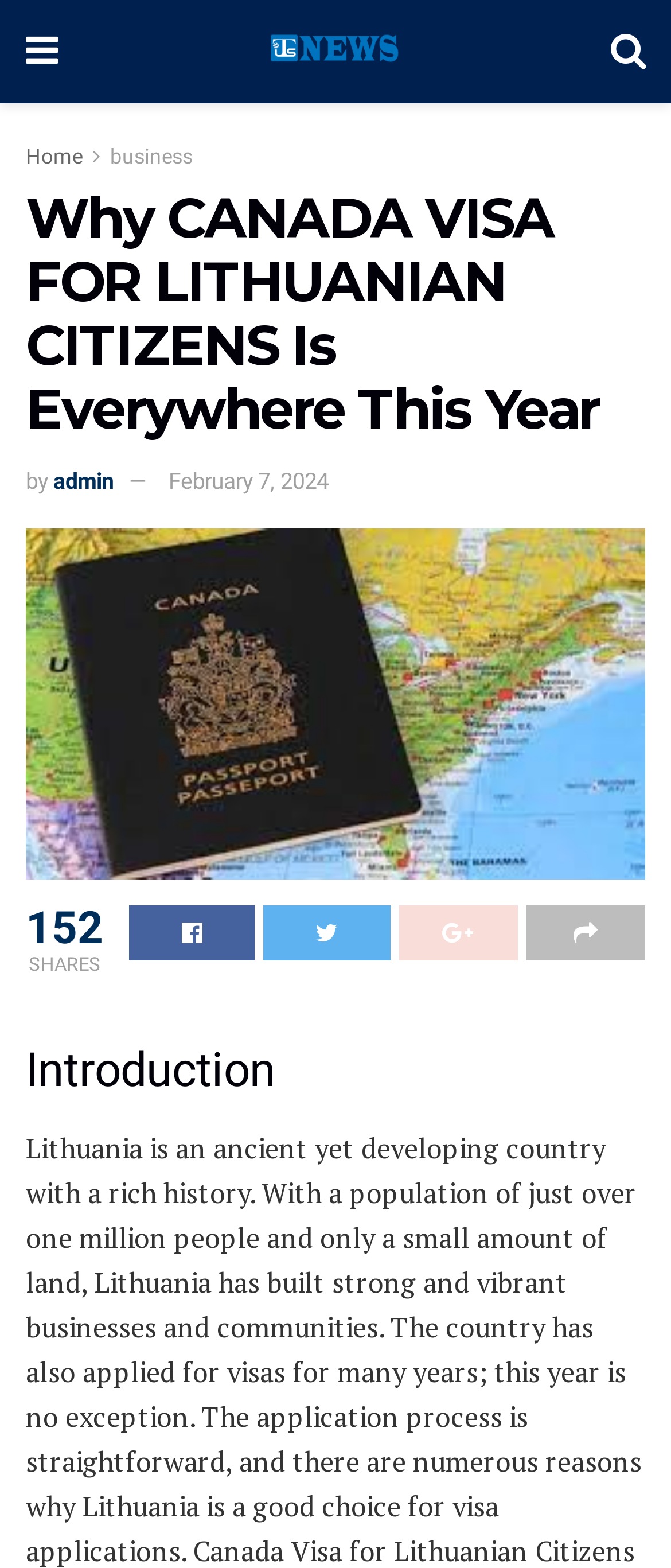Please determine the bounding box coordinates of the element's region to click for the following instruction: "Read the article about LITHUANIAN CITIZENS".

[0.038, 0.337, 0.962, 0.561]